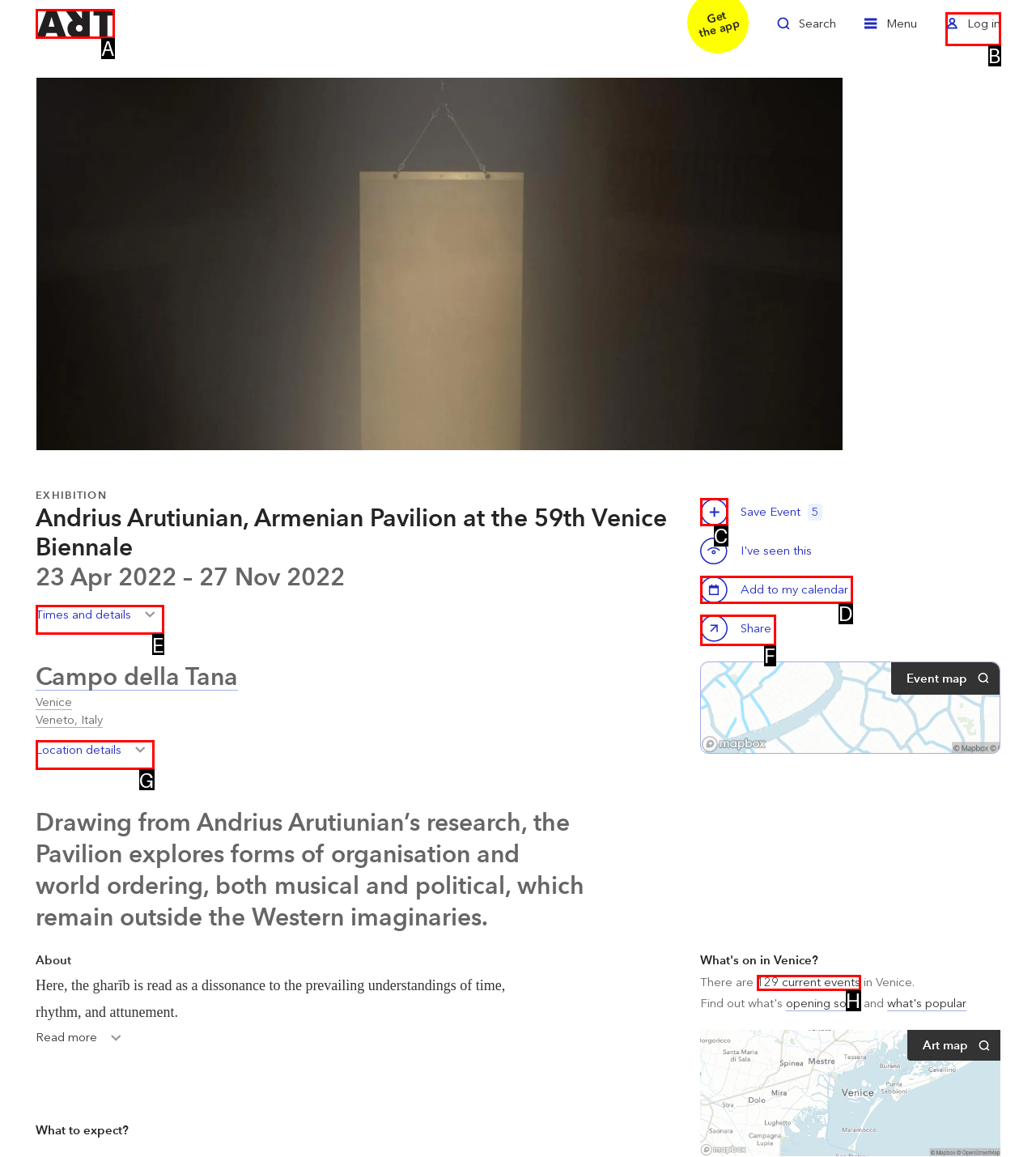Point out the option that best suits the description: Calendar Add to my calendar
Indicate your answer with the letter of the selected choice.

D